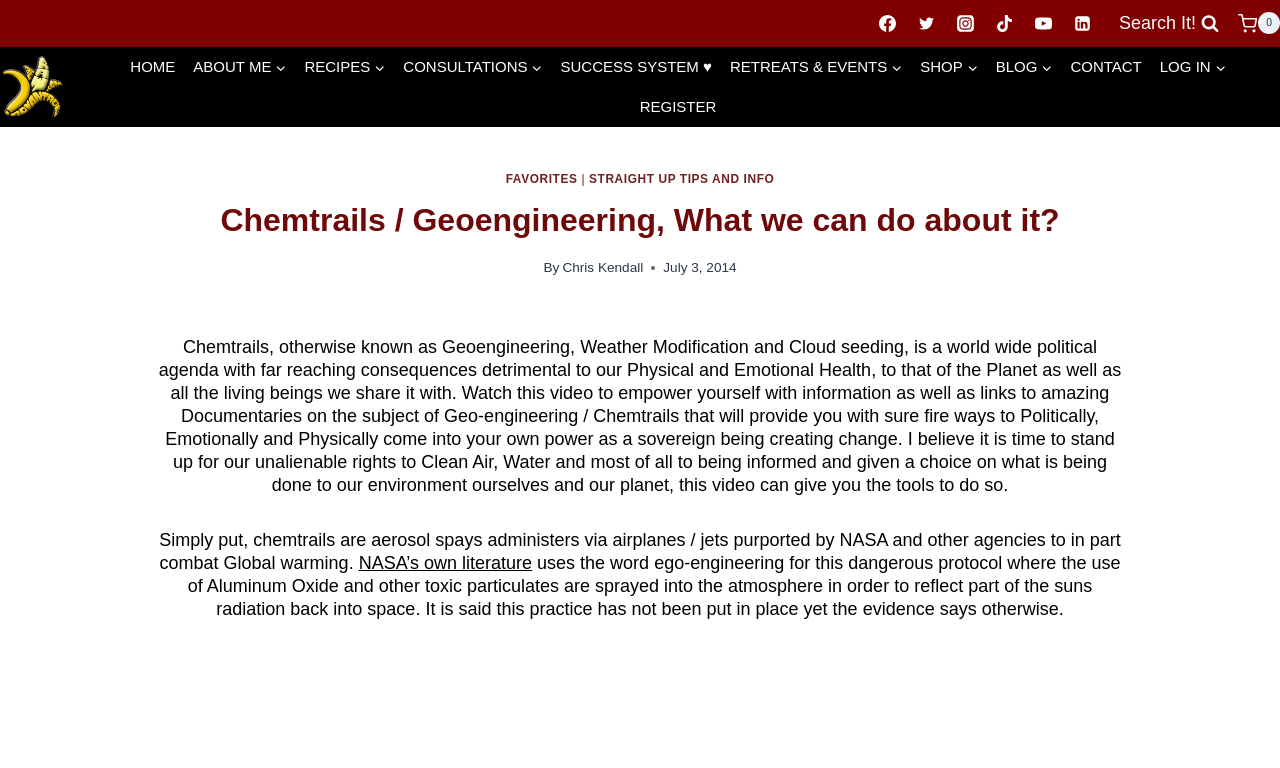Analyze the image and give a detailed response to the question:
What is the topic of the webpage?

The webpage is about chemtrails, also known as geoengineering, weather modification, and cloud seeding, and its consequences on physical and emotional health.